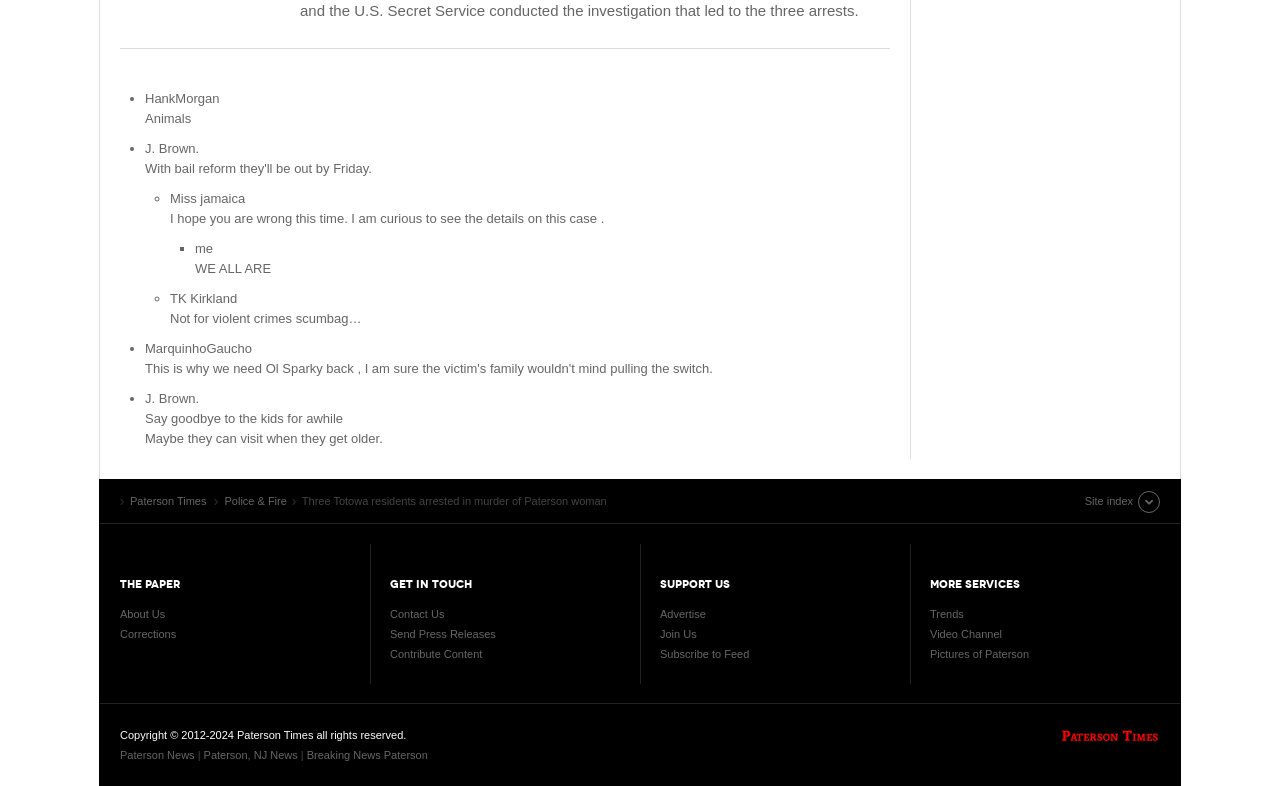Using floating point numbers between 0 and 1, provide the bounding box coordinates in the format (top-left x, top-left y, bottom-right x, bottom-right y). Locate the UI element described here: Contribute Content

[0.305, 0.824, 0.377, 0.839]